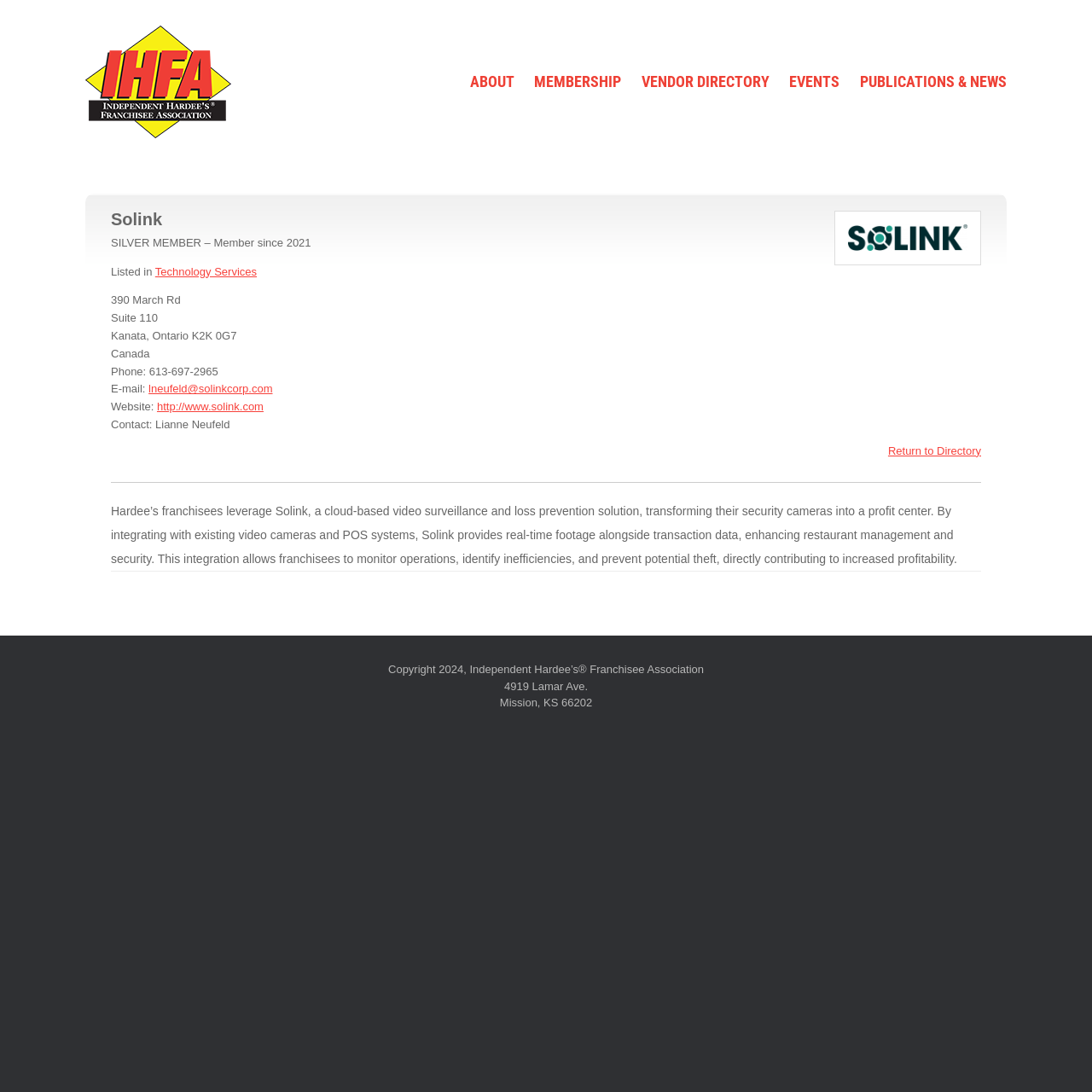Produce an elaborate caption capturing the essence of the webpage.

The webpage is about Solink, a company that provides a cloud-based video surveillance and loss prevention solution, and its membership with the Independent Hardee's Franchisee Association (IHFA). 

At the top left corner, there is an IHFA logo, which is an image linked to the IHFA website. Next to it, there are six navigation links: ABOUT, MEMBERSHIP, VENDOR DIRECTORY, EVENTS, and PUBLICATIONS & NEWS. 

Below the navigation links, there is a main section that contains an article about Solink. The article has a link to the Solink website, accompanied by a Solink logo image. The article also displays Solink's membership information, including its membership type, listed categories, and contact details such as address, phone number, and email. 

The article also describes how Solink's solution helps Hardee's franchisees by integrating with their existing video cameras and POS systems, providing real-time footage alongside transaction data to enhance restaurant management and security.

At the bottom of the page, there is a copyright notice and the address of the Independent Hardee's Franchisee Association.